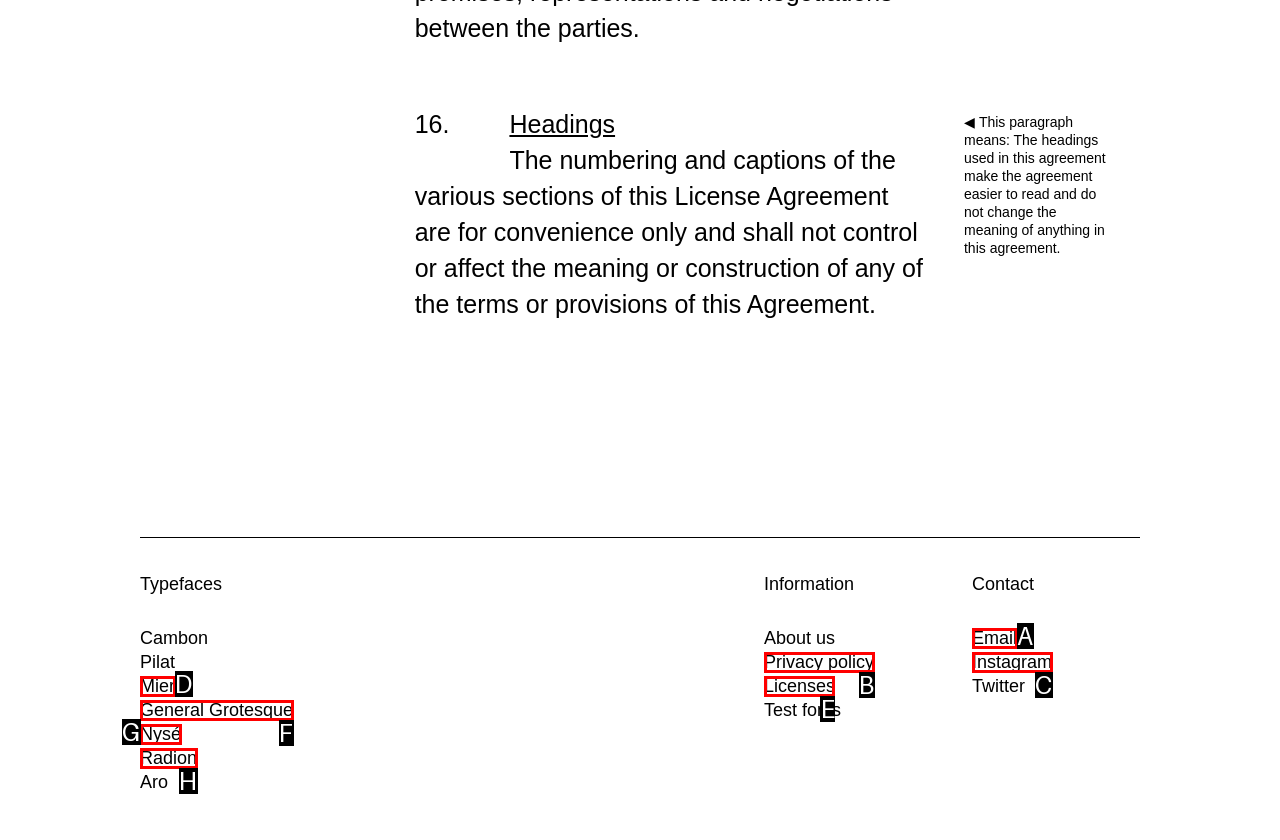Which option should you click on to fulfill this task: Check licenses? Answer with the letter of the correct choice.

E